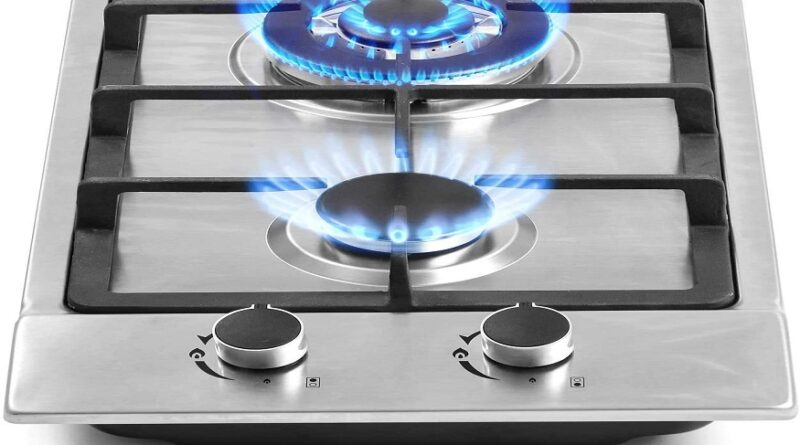Respond to the question with just a single word or phrase: 
What is the purpose of the control knobs?

Adjusting flame intensity